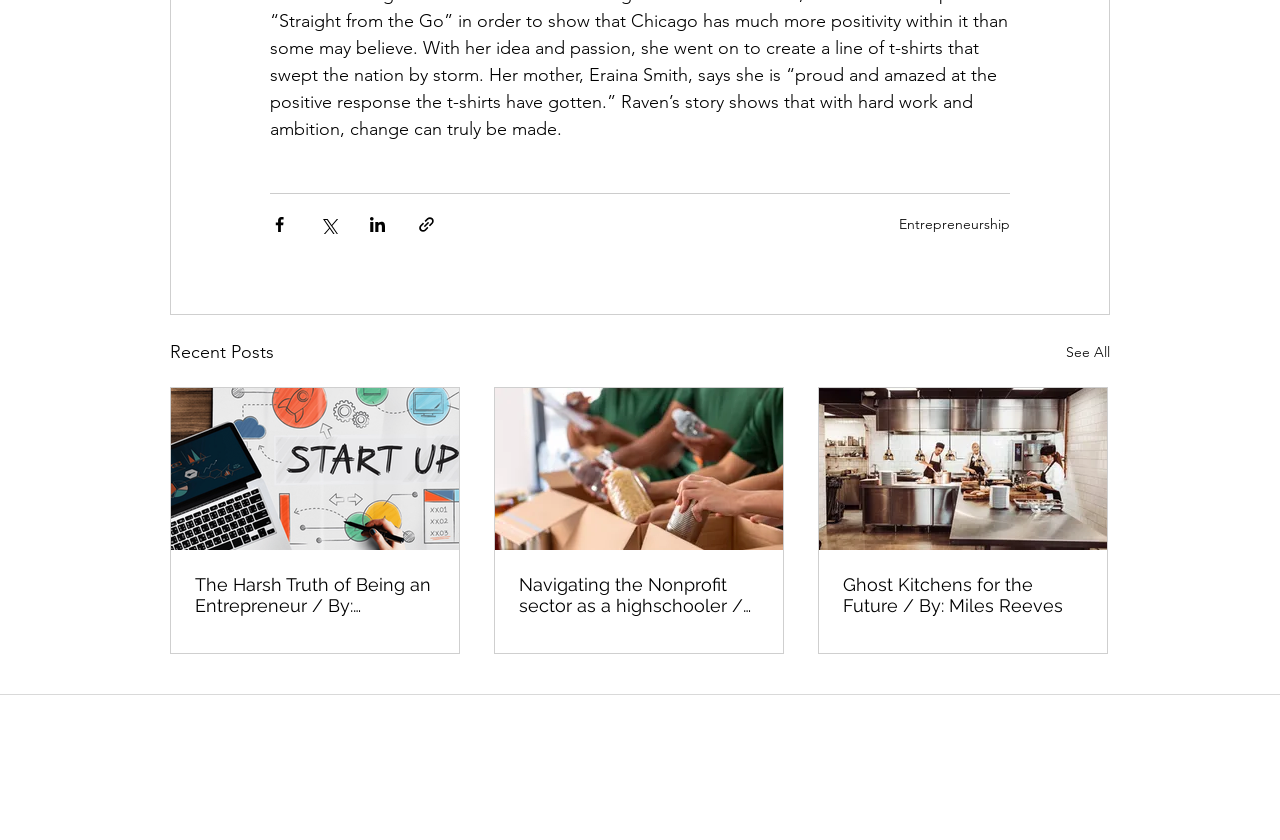Extract the bounding box coordinates for the UI element described by the text: "aria-label="Instagram"". The coordinates should be in the form of [left, top, right, bottom] with values between 0 and 1.

[0.424, 0.913, 0.455, 0.96]